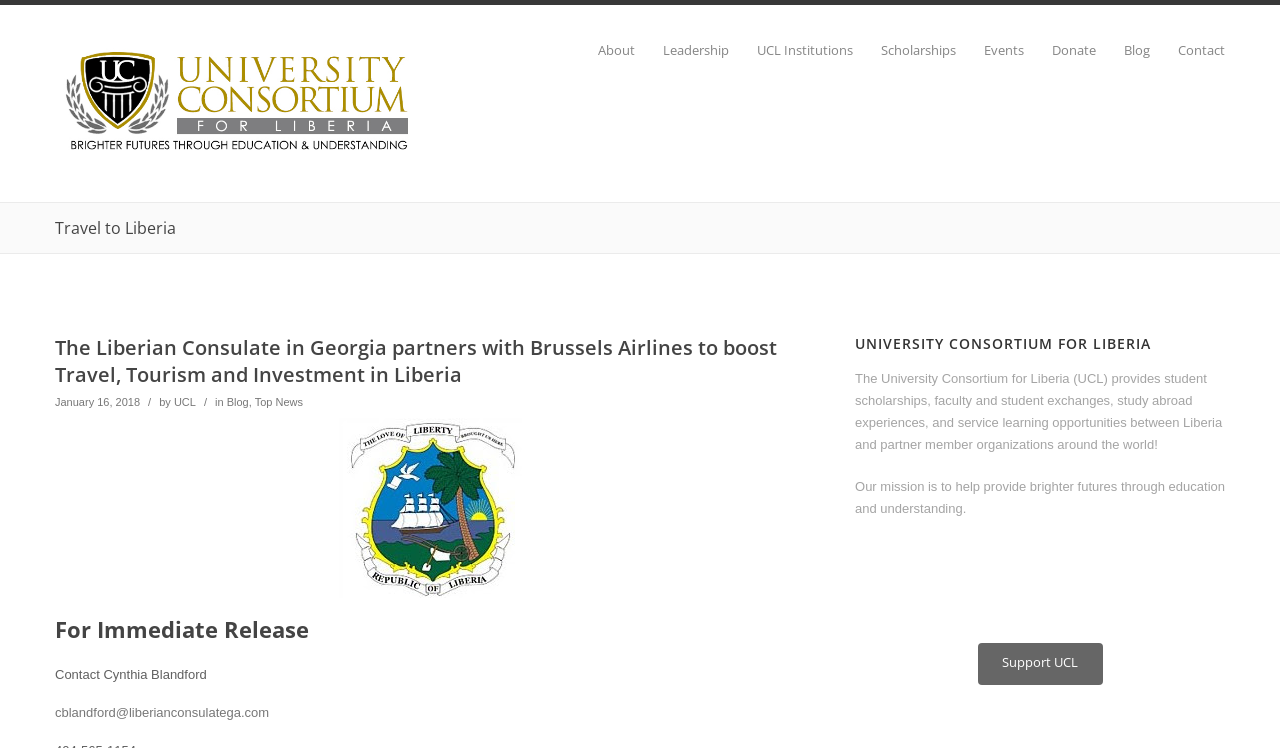Give a one-word or one-phrase response to the question:
What is the name of the consortium?

University Consortium for Liberia